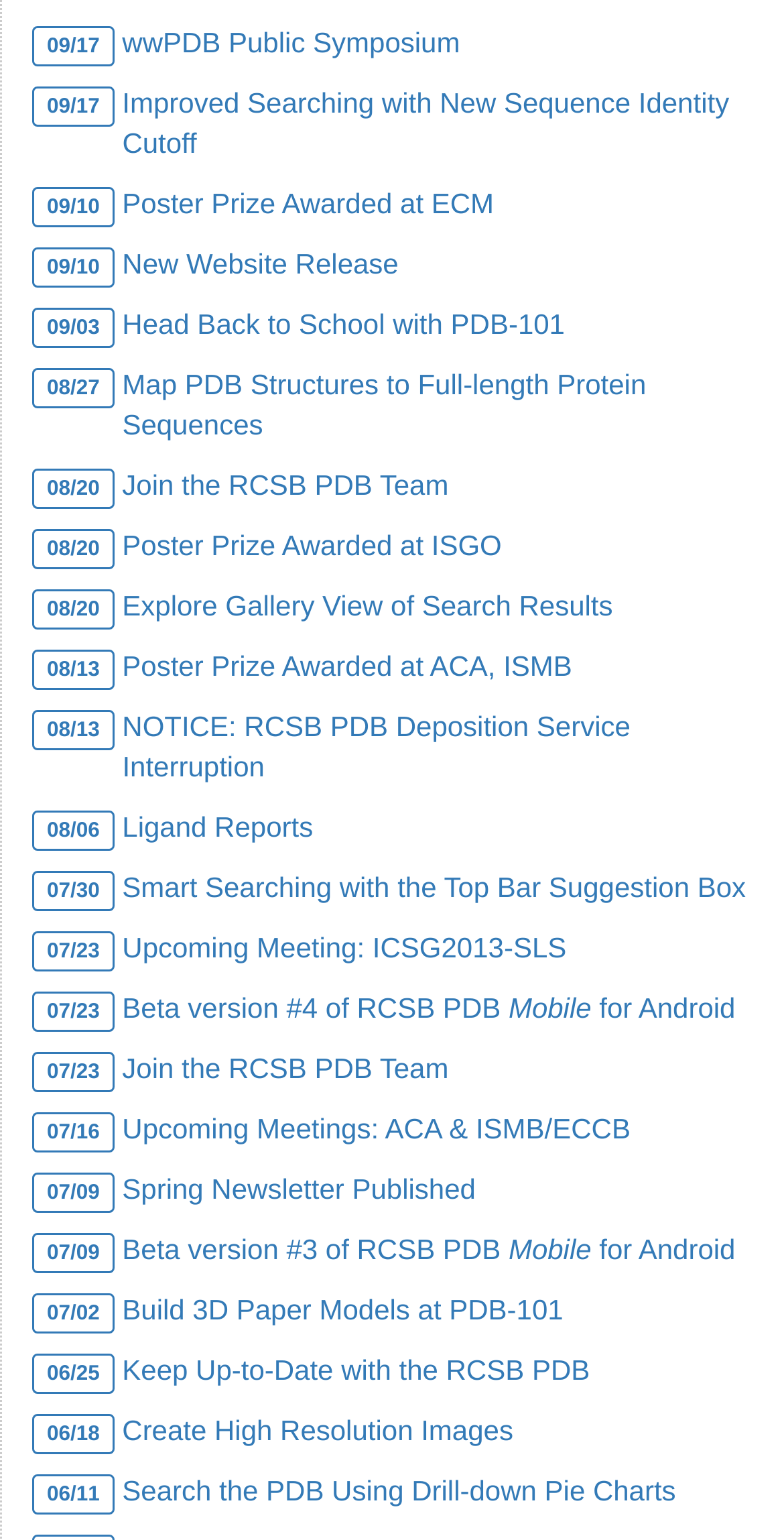Refer to the screenshot and answer the following question in detail:
What is the topic of the news item on 07/30?

I looked at the list of news items on the webpage and found the news item with the date 07/30, which has the title 'Smart Searching with the Top Bar Suggestion Box'.